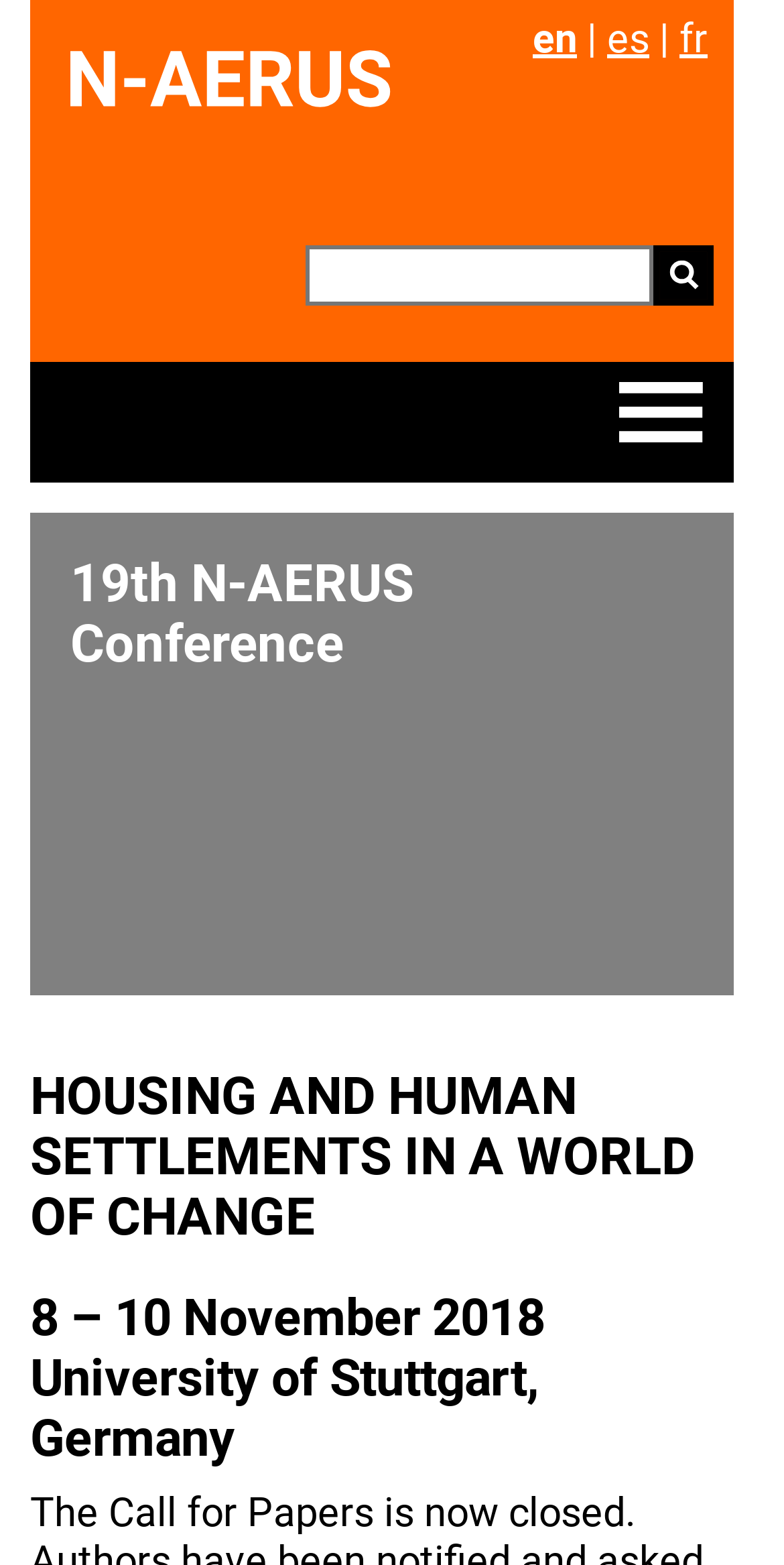Identify the bounding box for the described UI element: "name="query"".

[0.39, 0.156, 0.833, 0.195]